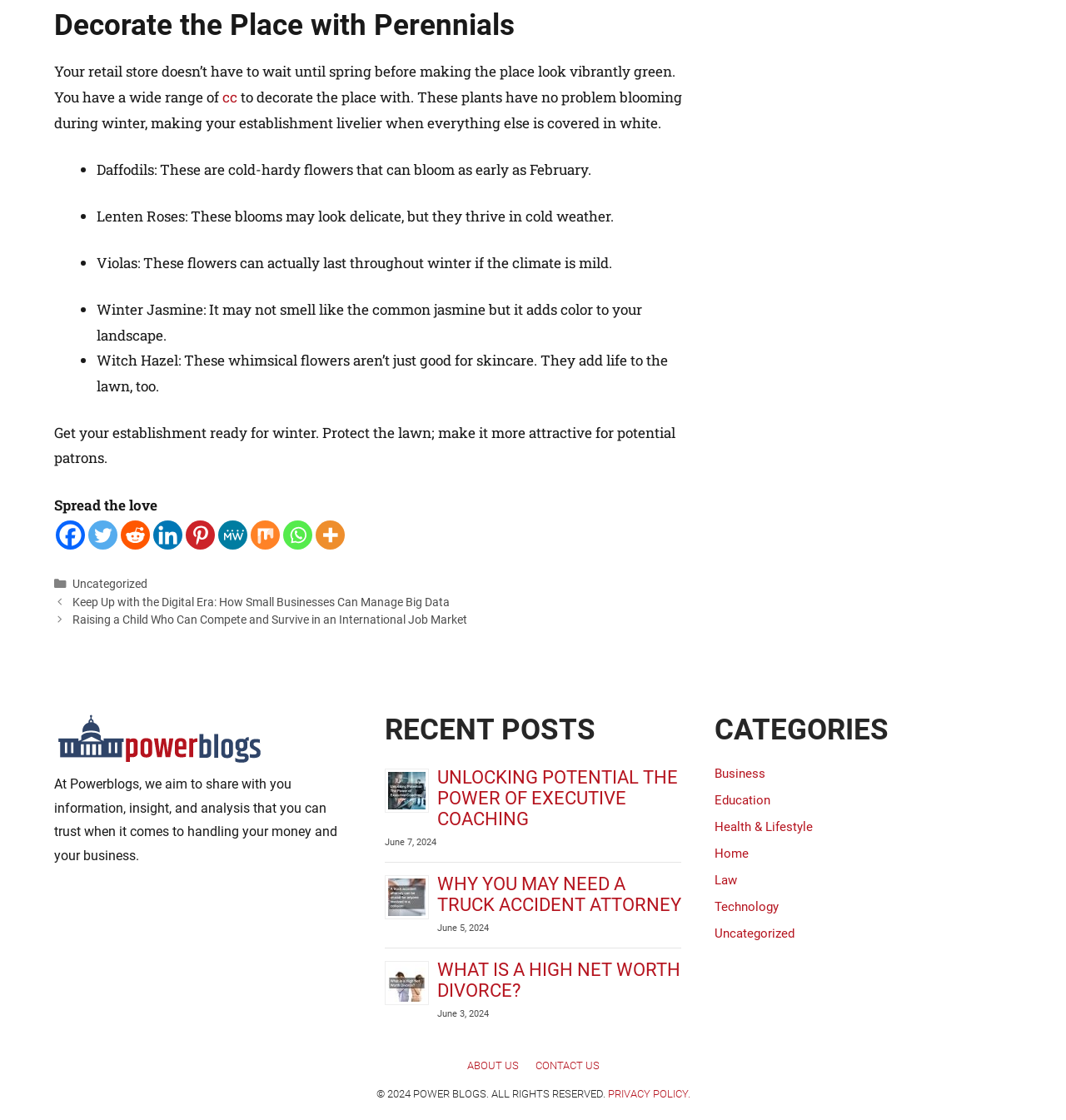Please predict the bounding box coordinates (top-left x, top-left y, bottom-right x, bottom-right y) for the UI element in the screenshot that fits the description: title="More"

[0.296, 0.465, 0.323, 0.491]